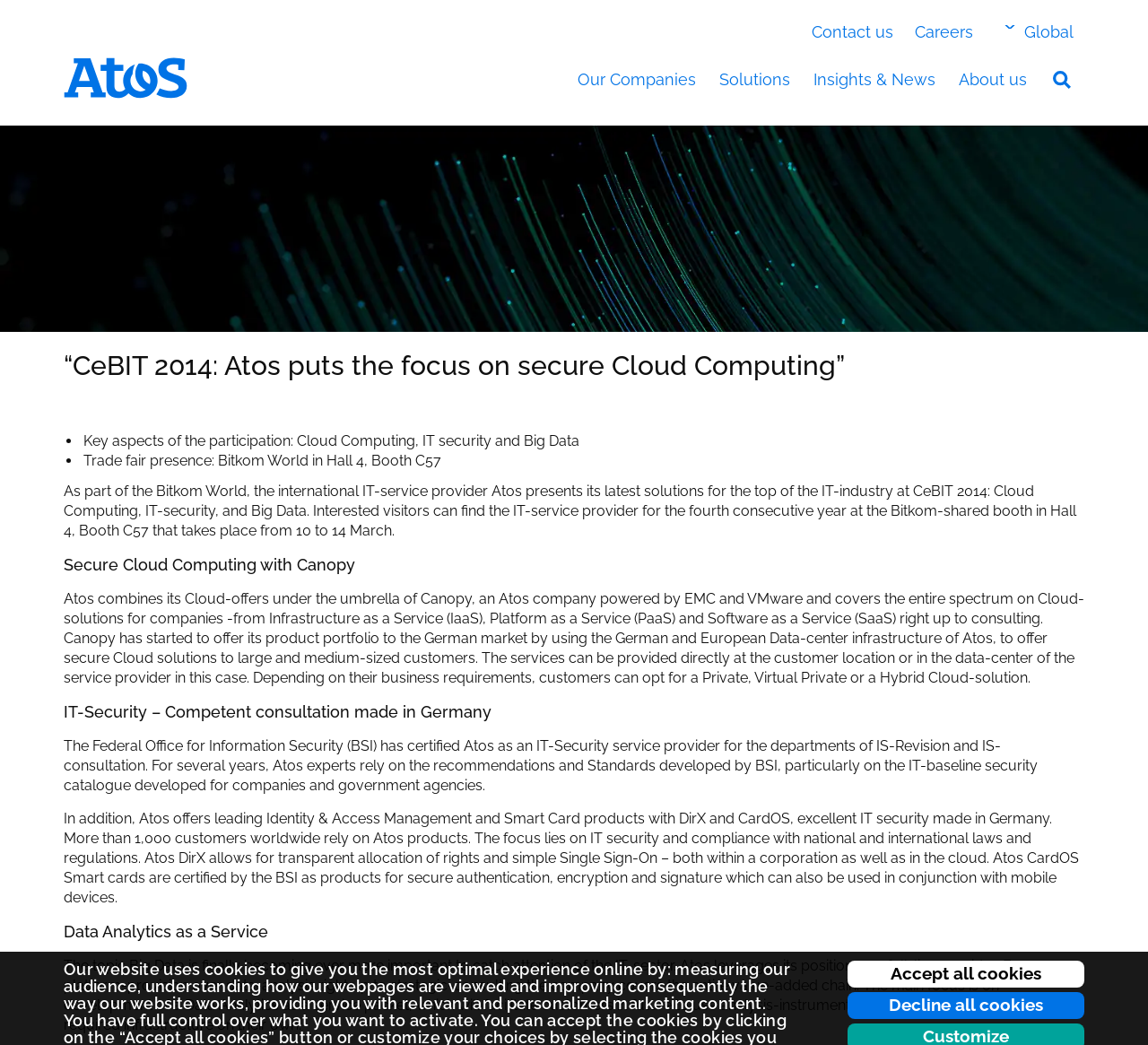Using the provided element description "Global", determine the bounding box coordinates of the UI element.

[0.866, 0.021, 0.937, 0.04]